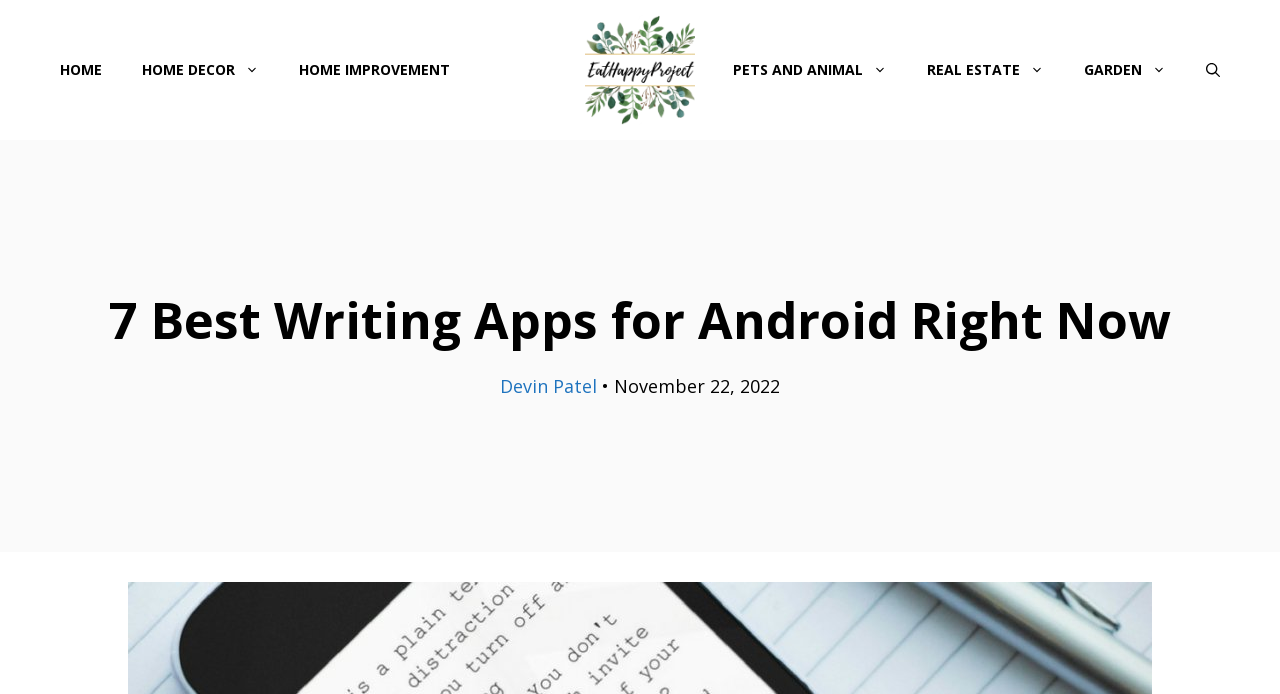Provide the bounding box coordinates of the HTML element this sentence describes: "Home Improvement". The bounding box coordinates consist of four float numbers between 0 and 1, i.e., [left, top, right, bottom].

[0.218, 0.058, 0.367, 0.144]